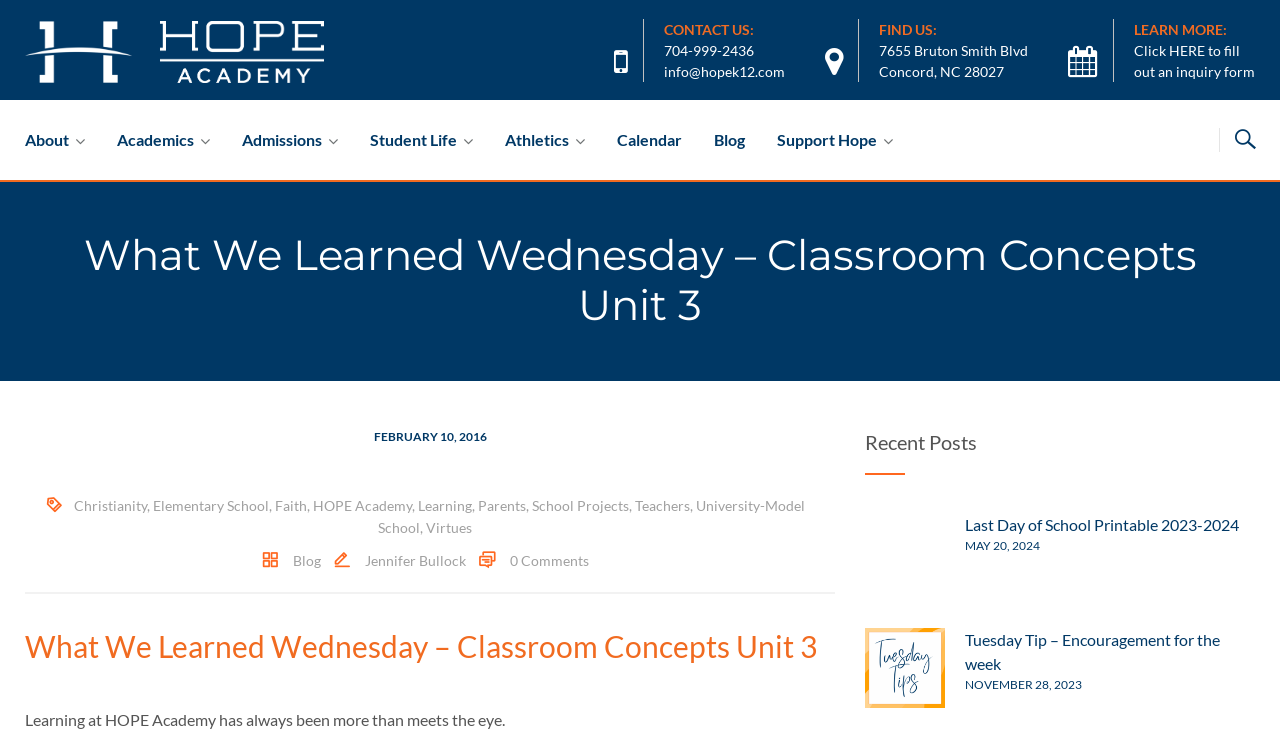Generate a thorough description of the webpage.

This webpage is about Hope Academy, a school that focuses on Christianity and faith-based education. At the top left corner, there is a logo of Hope Academy, accompanied by a link to the academy's homepage. Below the logo, there are several navigation links, including "About", "Academics", "Admissions", "Student Life", "Athletics", "Calendar", "Blog", and "Support Hope".

On the right side of the top section, there are three columns of contact information, including phone number, email, and physical address. Each column has a heading and a link to the corresponding contact method.

The main content of the webpage is a blog post titled "What We Learned Wednesday – Classroom Concepts Unit 3". The post has a heading and a subheading, followed by a list of tags, including "Christianity", "Elementary School", "Faith", "HOPE Academy", "Learning", "Parents", "School Projects", "Teachers", "University-Model School", and "Virtues". Below the tags, there is a link to the author of the post, Jennifer Bullock, and a comment section with 0 comments.

The blog post itself is a descriptive text that discusses the learning experience at Hope Academy. It is followed by a section titled "Recent Posts", which lists two recent blog posts, "Last Day of School Printable 2023-2024" and "Tuesday Tip – Encouragement for the week", each with a link to the full post and a publication date.